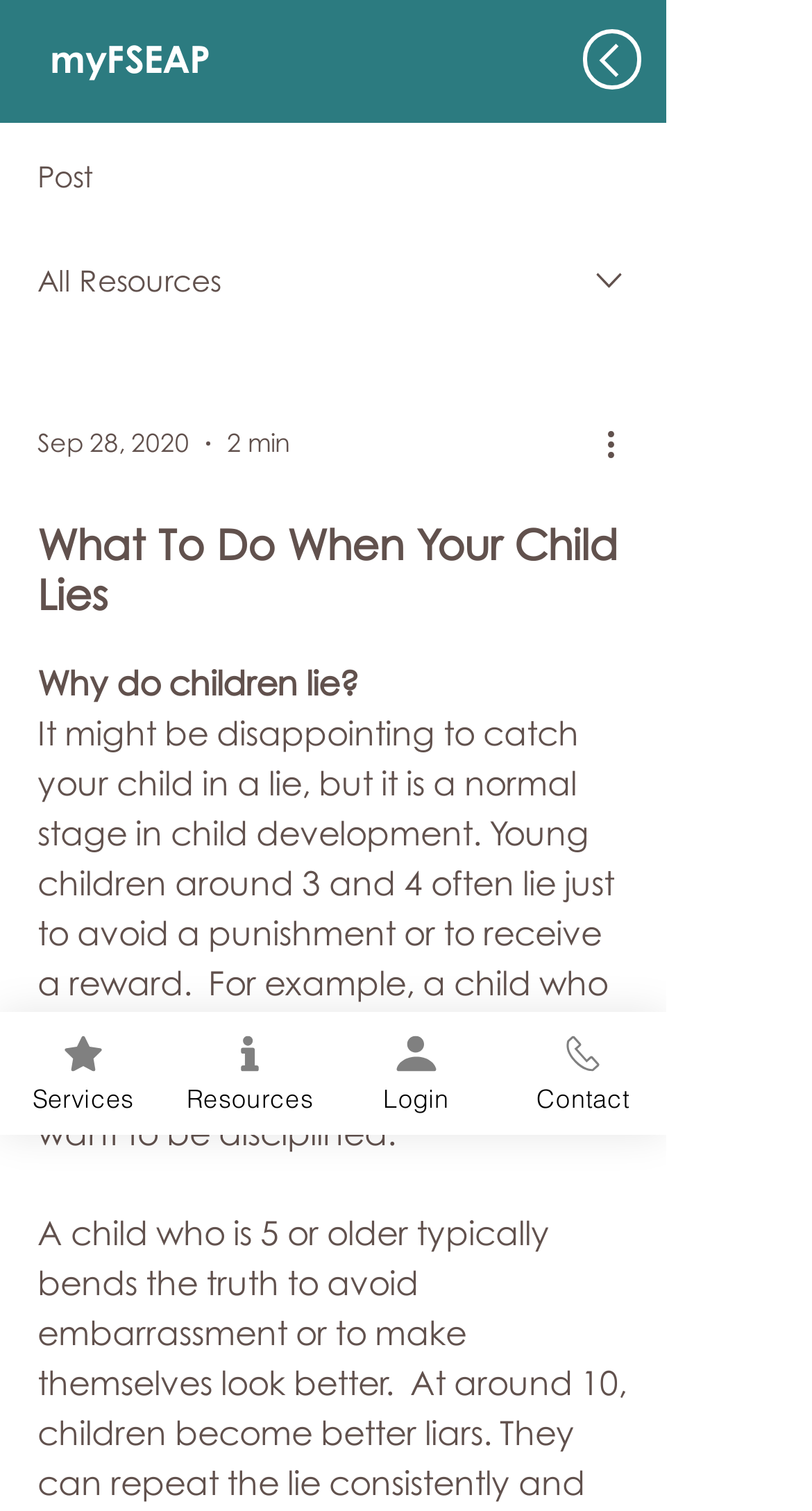What is the topic of the article? Using the information from the screenshot, answer with a single word or phrase.

Child lying